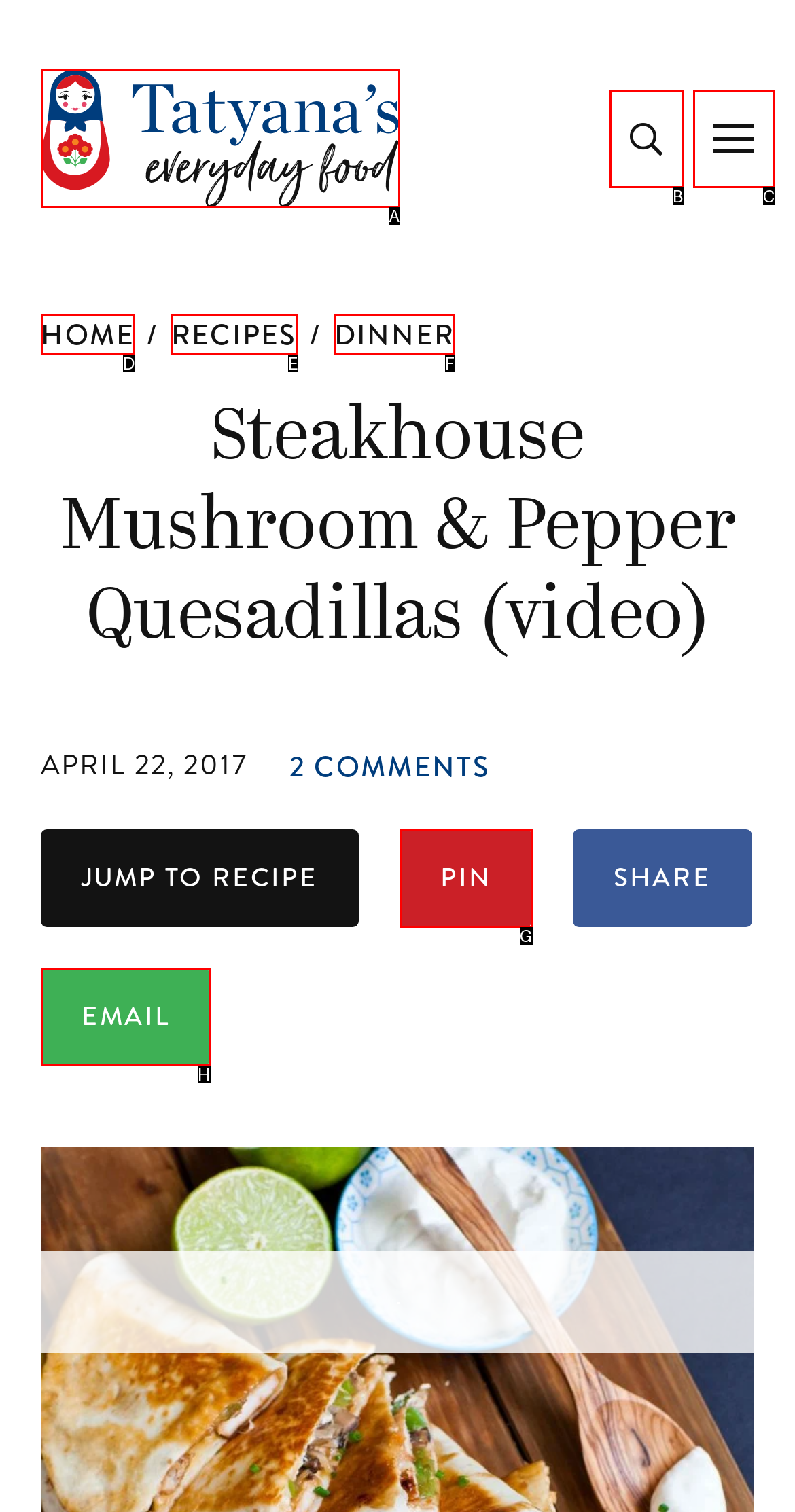Given the description: alt="Tatyana's Everyday Food", identify the HTML element that fits best. Respond with the letter of the correct option from the choices.

A